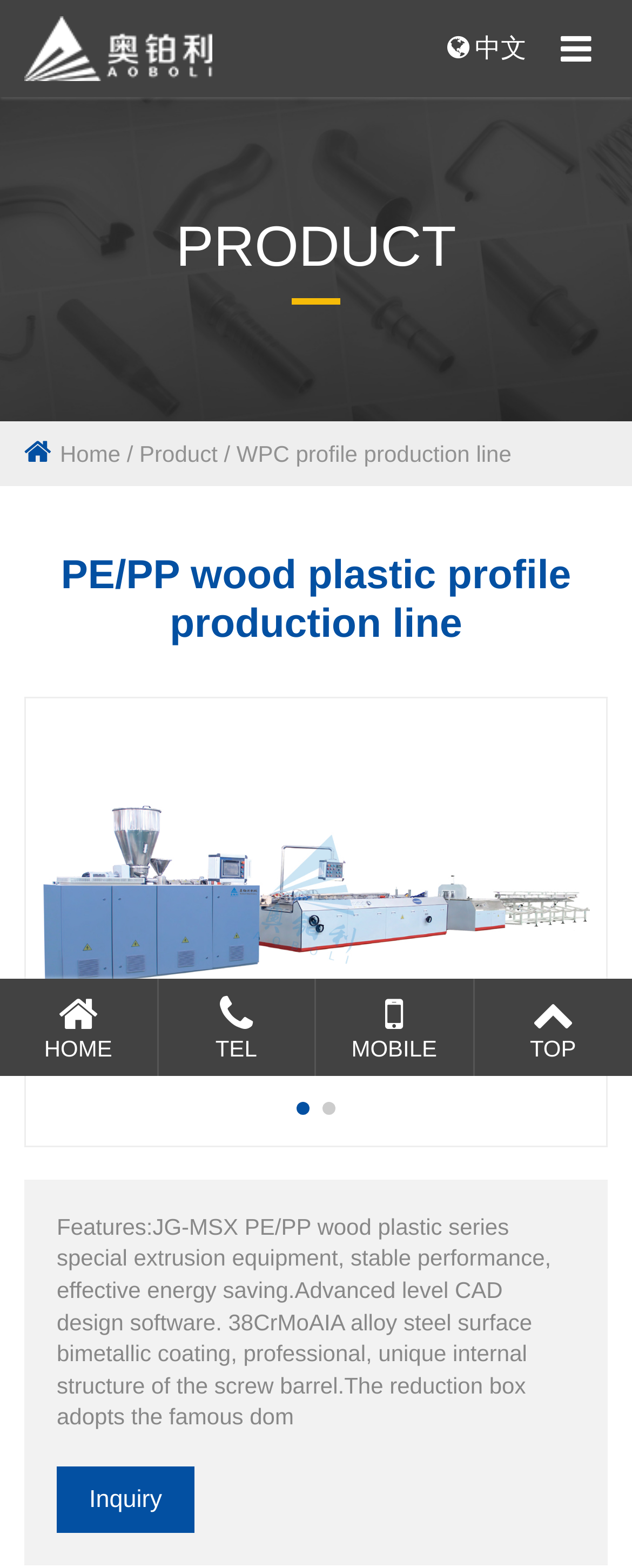Determine the bounding box coordinates of the area to click in order to meet this instruction: "View WPC profile production line details".

[0.374, 0.281, 0.809, 0.298]